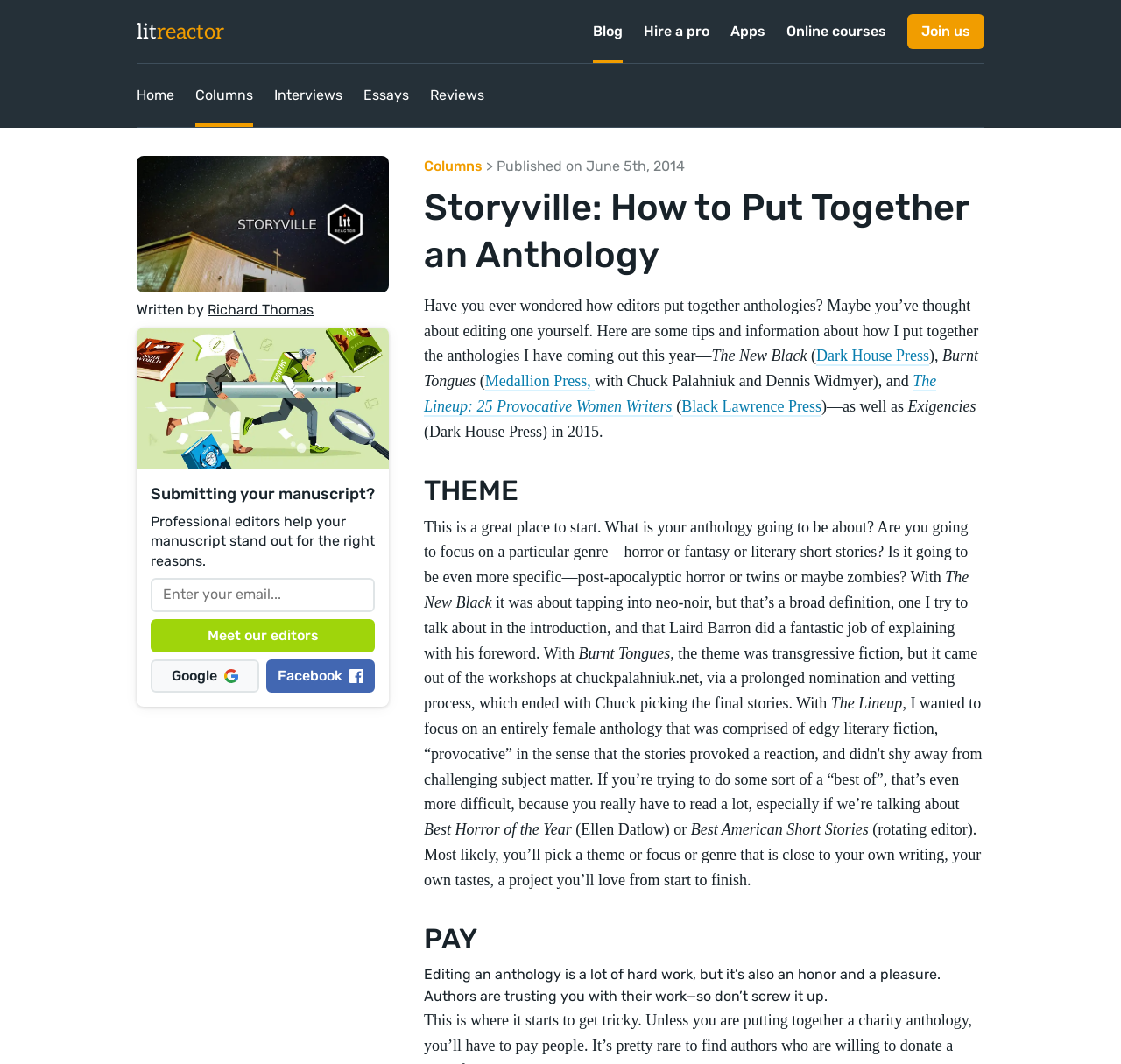Provide the bounding box coordinates in the format (top-left x, top-left y, bottom-right x, bottom-right y). All values are floating point numbers between 0 and 1. Determine the bounding box coordinate of the UI element described as: Lighthouse Books

None